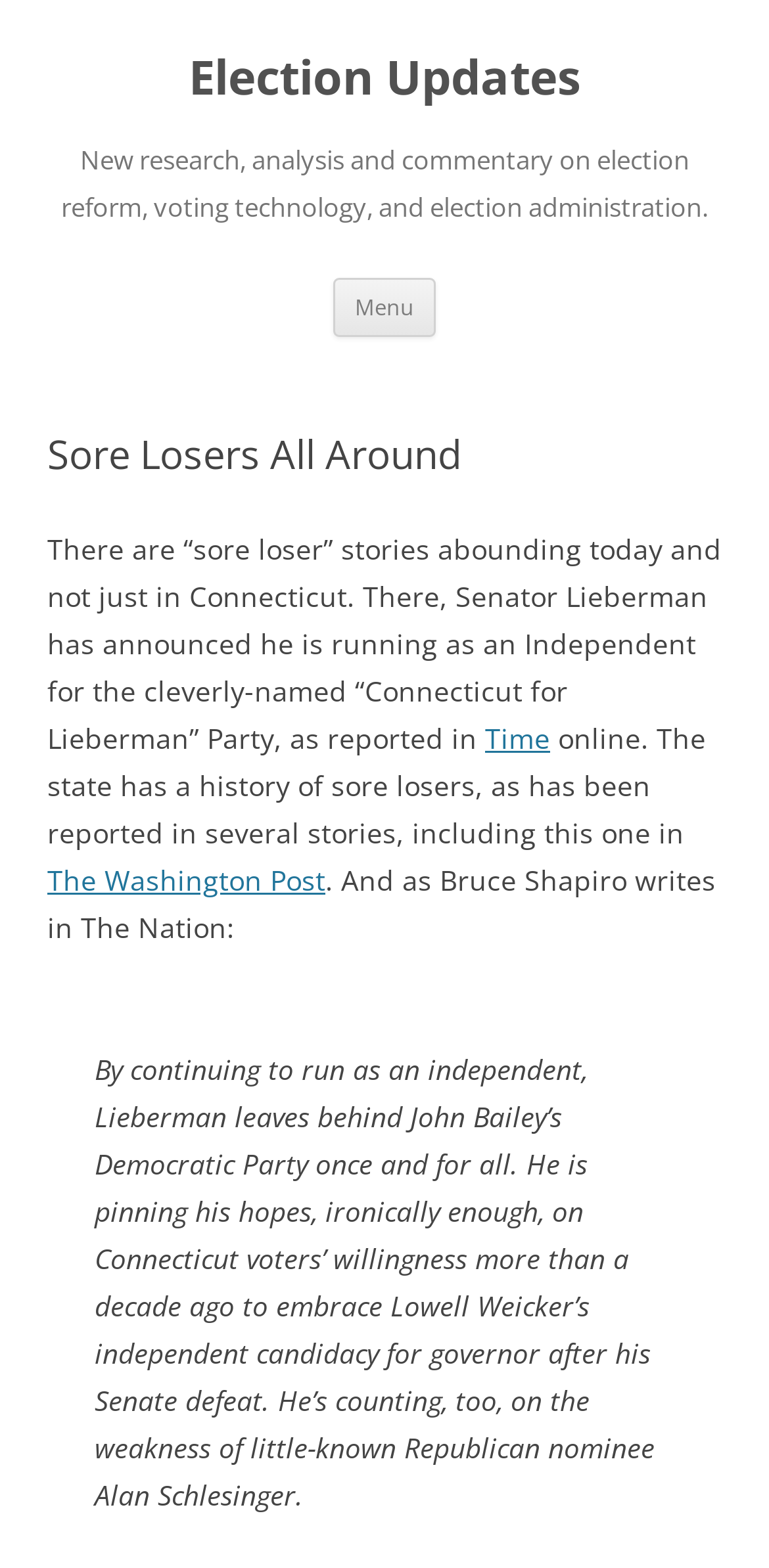Provide the bounding box coordinates for the UI element that is described by this text: "Time". The coordinates should be in the form of four float numbers between 0 and 1: [left, top, right, bottom].

[0.631, 0.458, 0.715, 0.482]